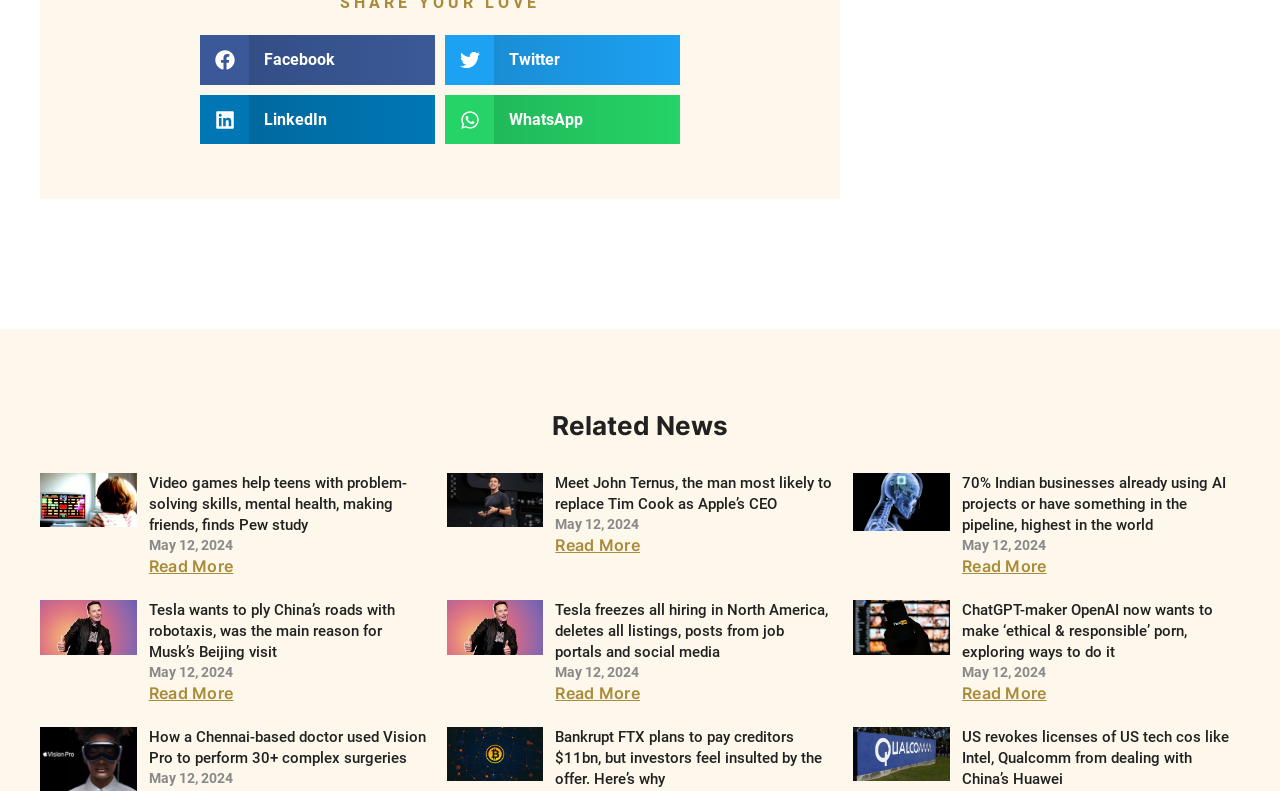Find the bounding box coordinates of the UI element according to this description: "Twitter".

[0.348, 0.045, 0.531, 0.107]